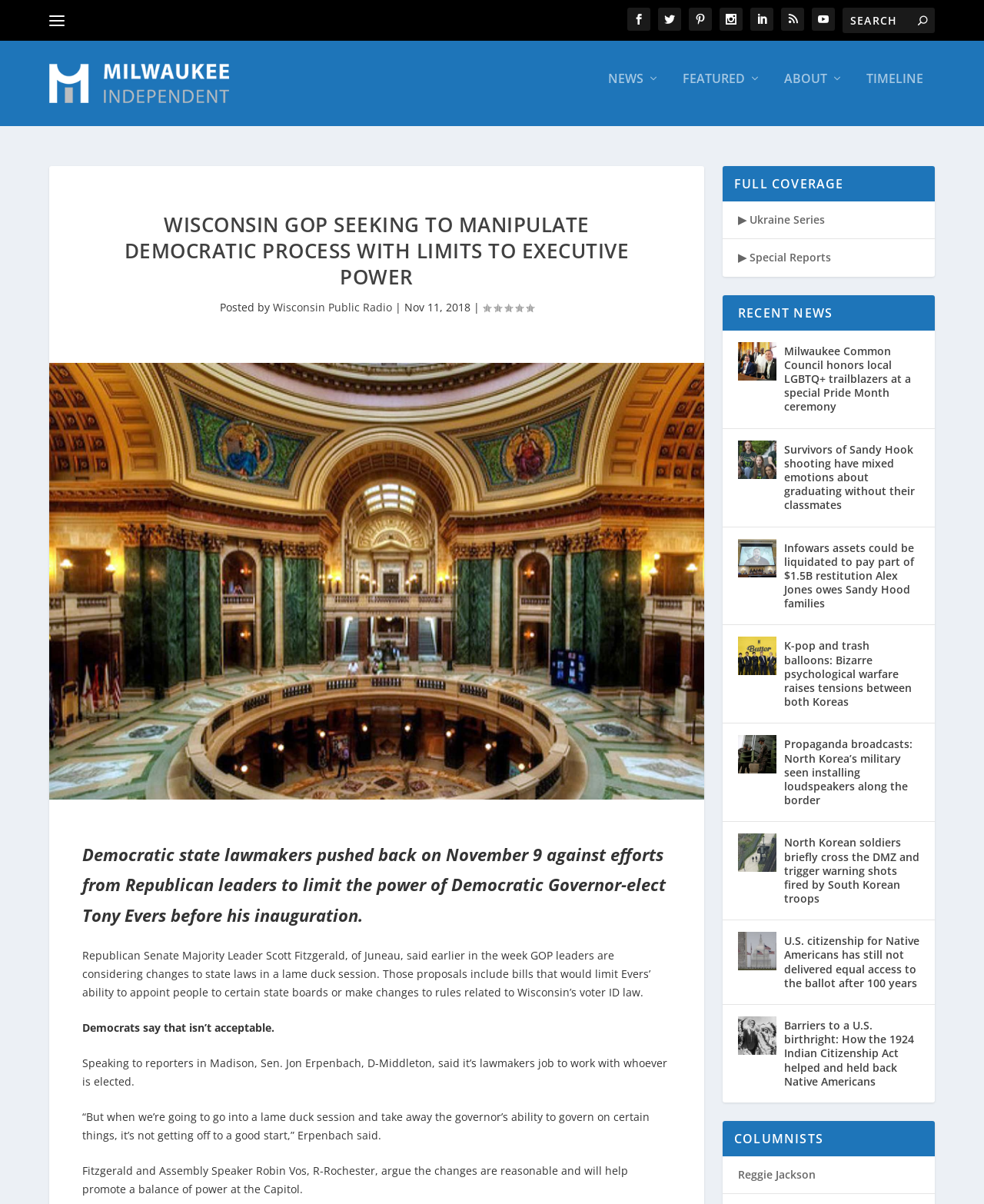How many social media links are present at the top?
From the image, respond using a single word or phrase.

7